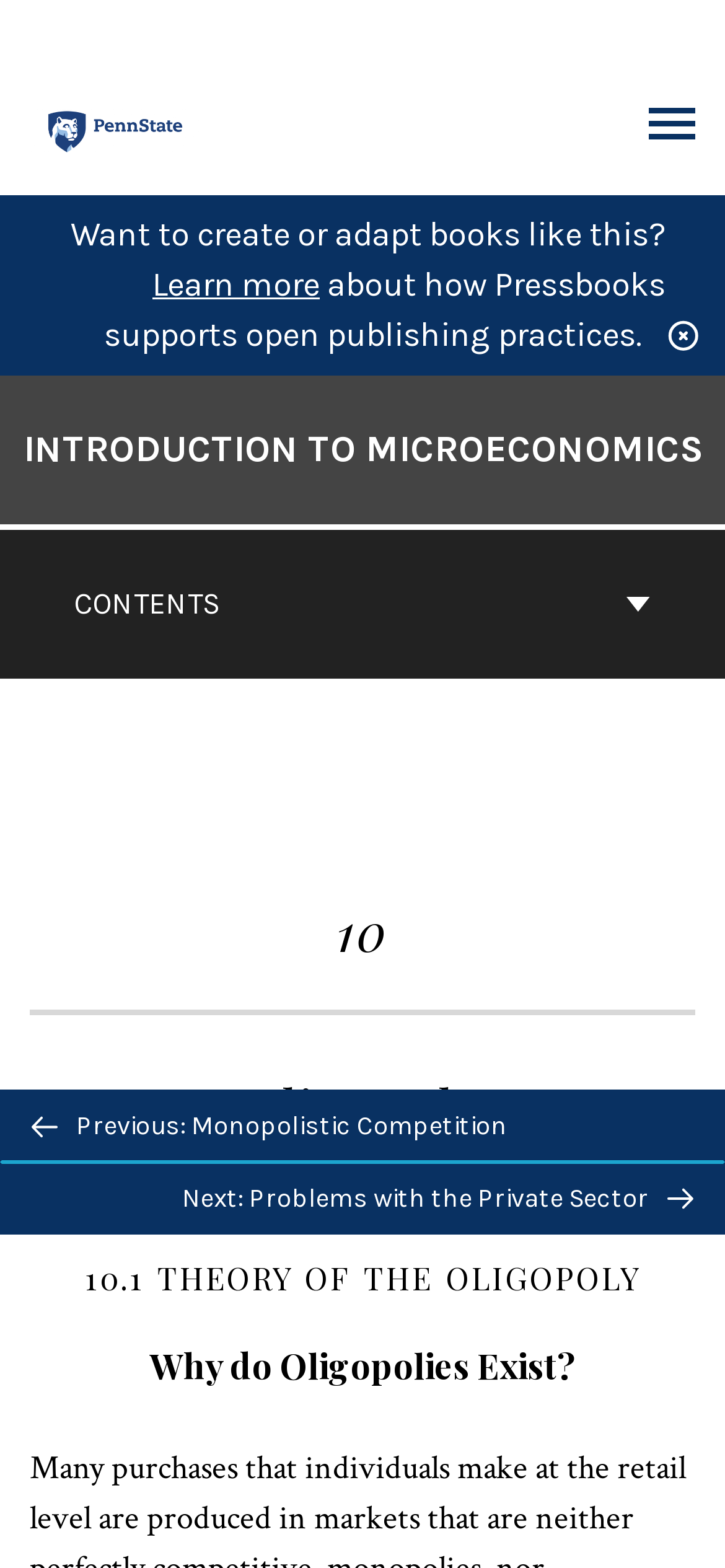What is the title of the previous chapter?
Please answer the question as detailed as possible based on the image.

The title is located in the 'Previous/next navigation' section, and it is a link element with the text 'Previous: Monopolistic Competition'.